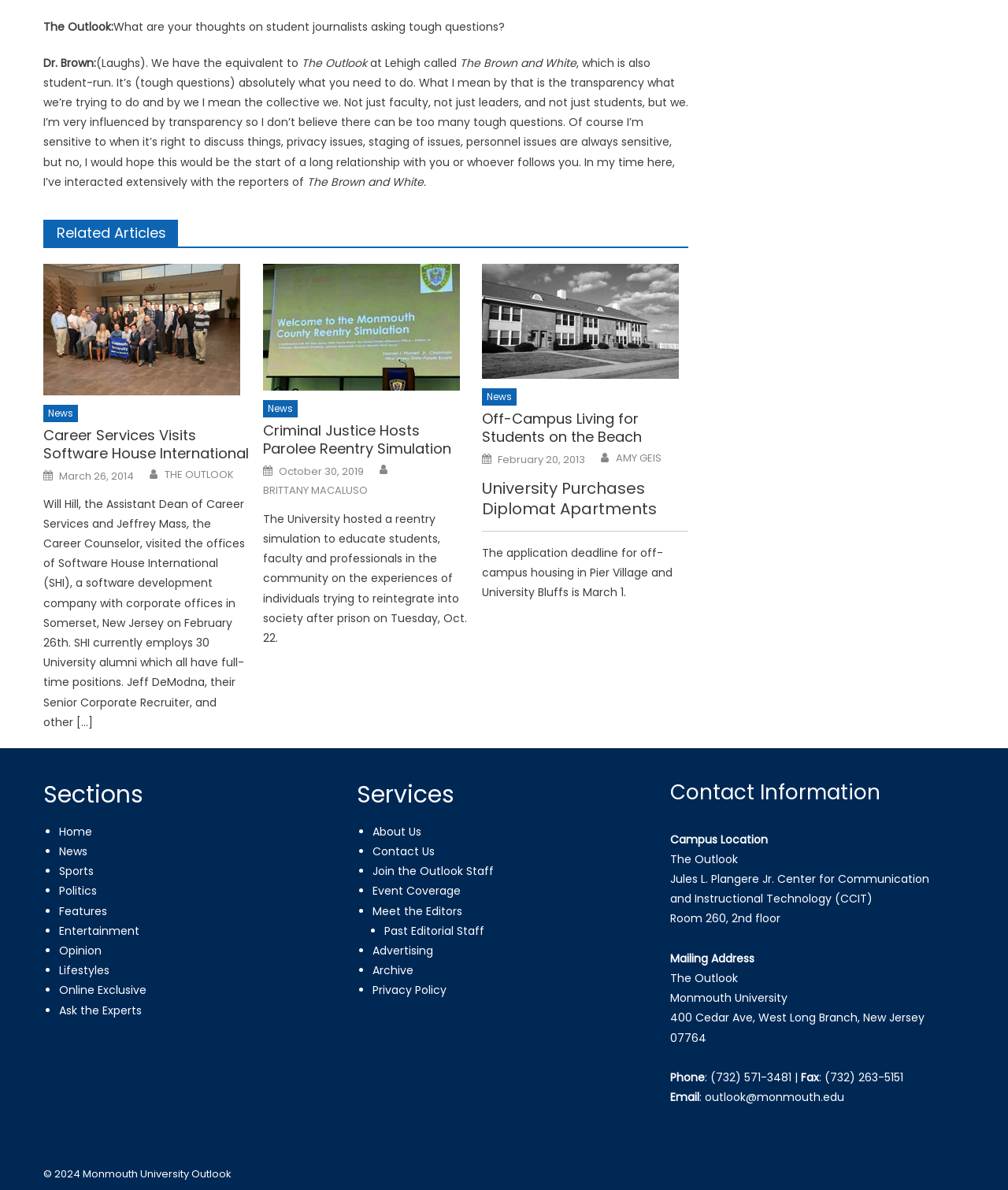From the screenshot, find the bounding box of the UI element matching this description: "Join the Outlook Staff". Supply the bounding box coordinates in the form [left, top, right, bottom], each a float between 0 and 1.

[0.37, 0.726, 0.49, 0.739]